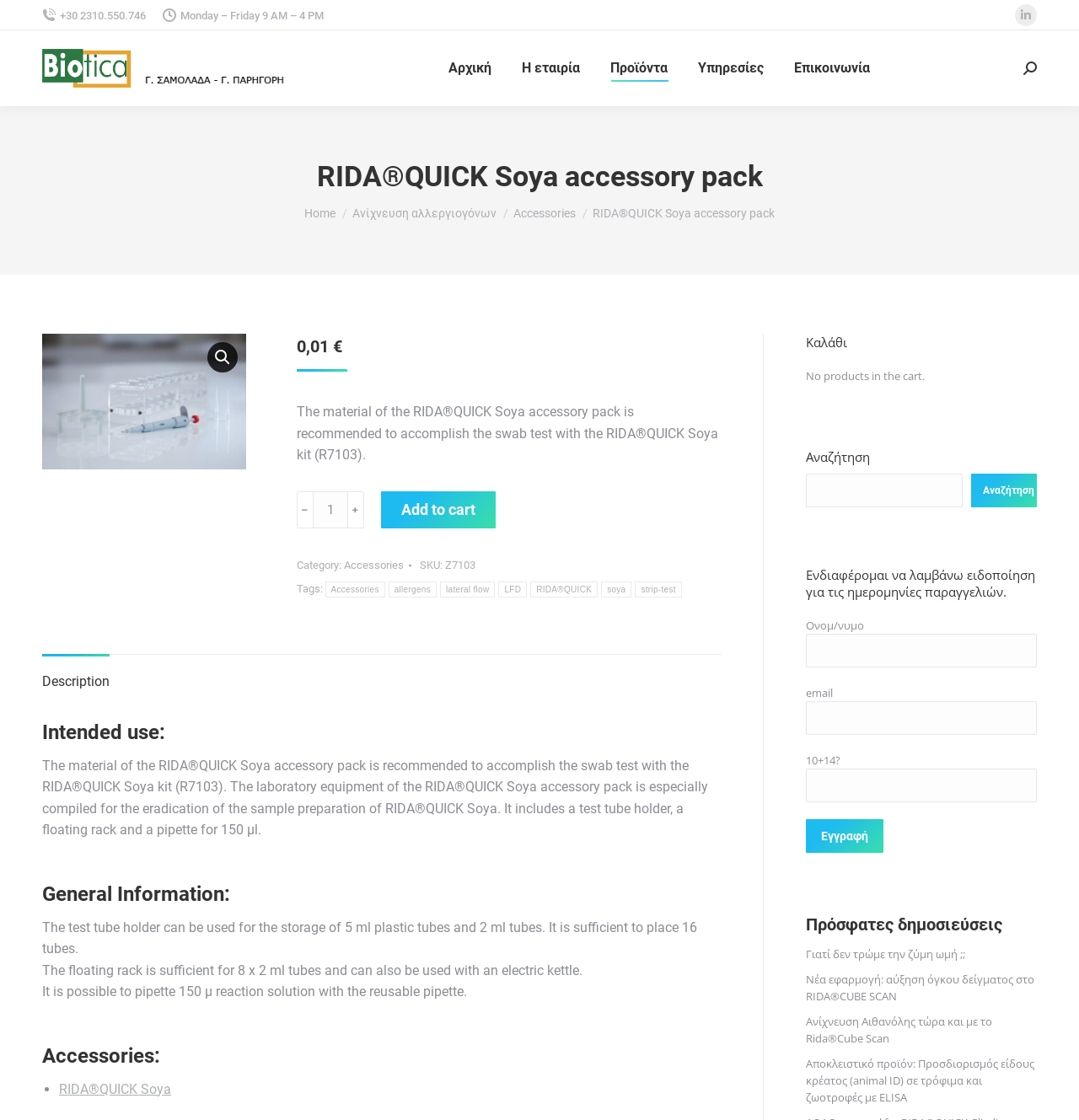Provide an in-depth caption for the elements present on the webpage.

This webpage is about the RIDA®QUICK Soya accessory pack, a product used for swab testing with the RIDA®QUICK Soya kit. At the top of the page, there is a header section with a phone number, operating hours, and social media links. Below the header, there is a navigation menu with links to the company's homepage, products, services, and contact information.

The main content of the page is divided into two sections. On the left side, there is a product description section that includes the product name, image, and details such as price, quantity, and category. There are also buttons to add the product to the cart and to view more information.

On the right side, there is a sidebar with various sections, including a search bar, a cart summary, and a contact form. The cart summary shows that there are no products in the cart. The contact form allows users to enter their name, email, and a message to receive notifications about order dates.

Below the product description section, there is a tab list with three tabs: Description, Intended use, and Accessories. The Description tab is selected by default and displays a detailed product description, including its intended use and general information. The Intended use tab provides more information about the product's purpose, and the Accessories tab lists related products.

At the bottom of the page, there is a section with recent blog posts, including links to articles about food safety and product applications. Finally, there is a "Go to Top" link and a small image at the very bottom of the page.